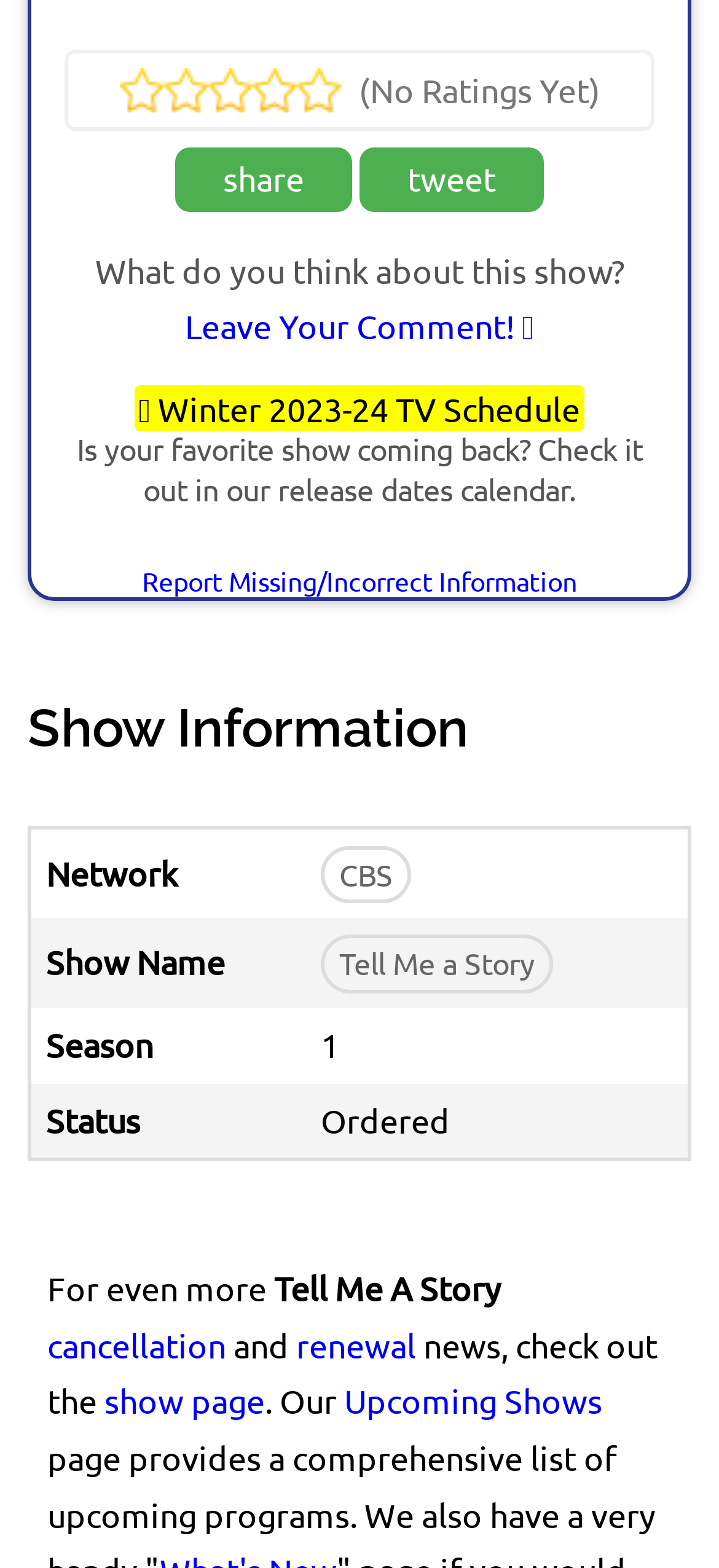Provide a single word or phrase answer to the question: 
What network is the show on?

CBS